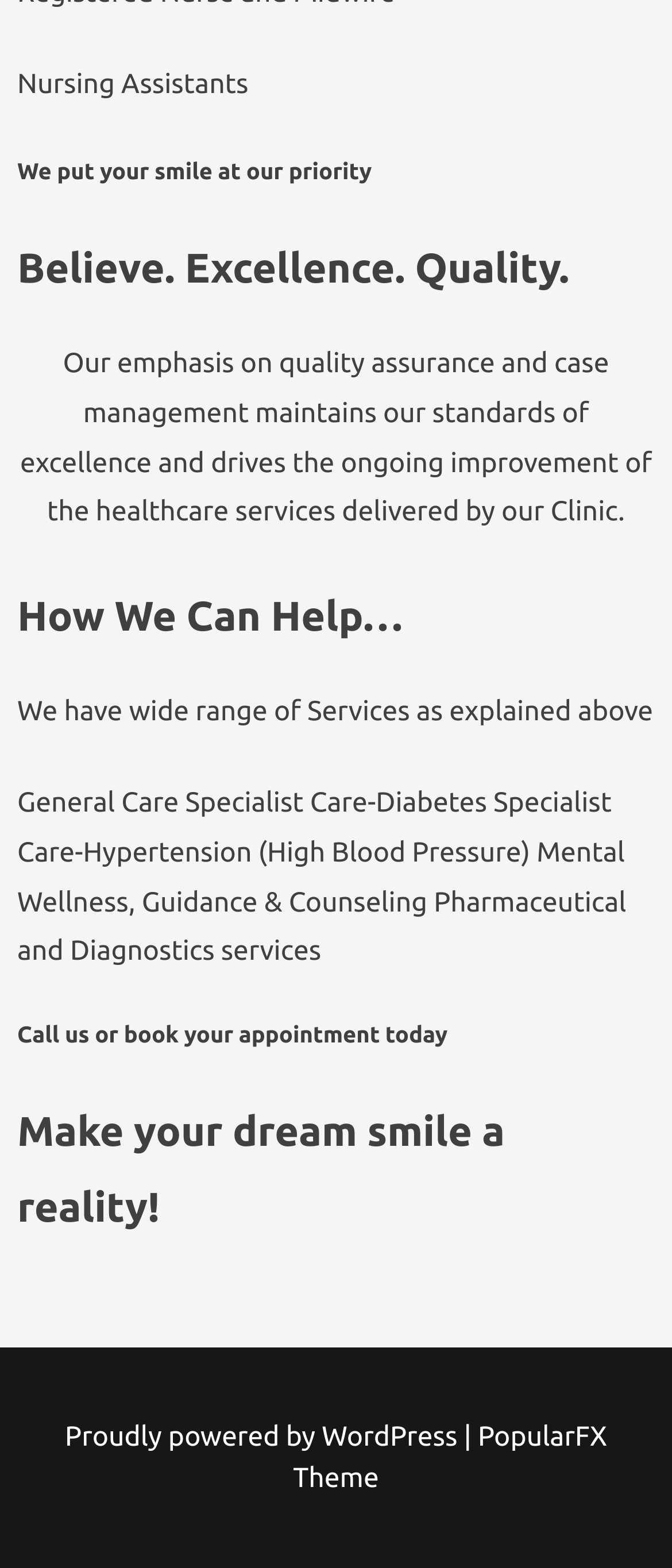With reference to the screenshot, provide a detailed response to the question below:
What is the clinic's goal?

The clinic's goal is to make the patient's dream smile a reality, as mentioned in the heading 'Make your dream smile a reality!'.